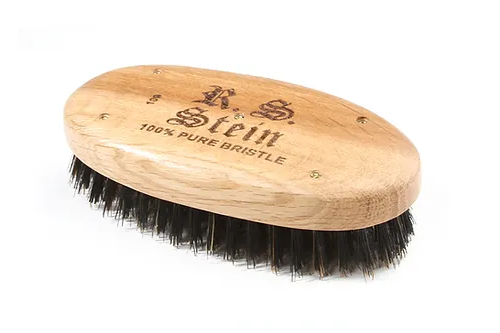How much does the hairbrush cost?
Look at the image and answer the question using a single word or phrase.

$18.95